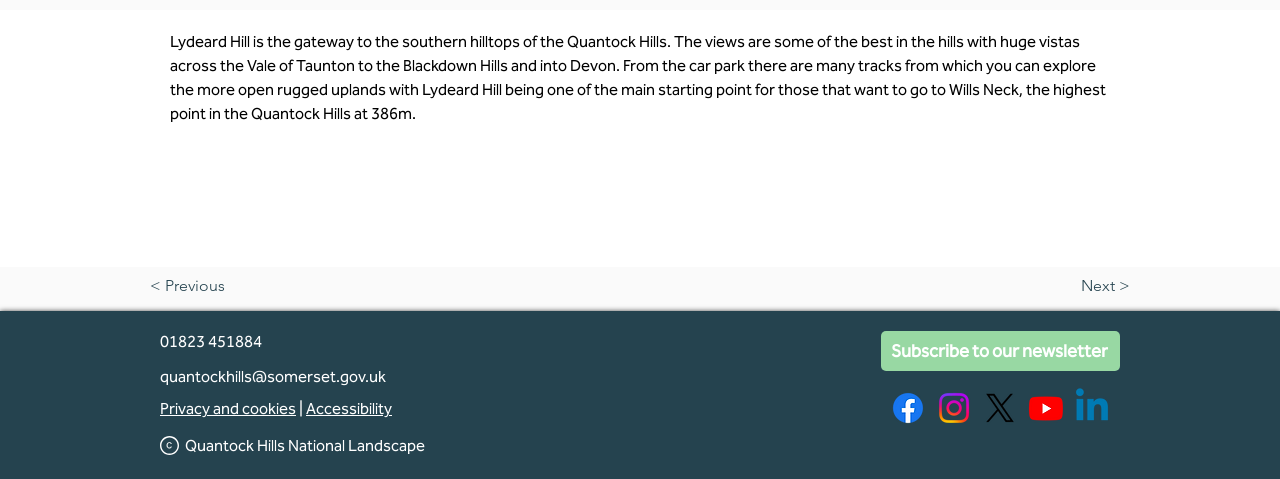Answer succinctly with a single word or phrase:
What is the email address provided on the webpage?

quantockhills@somerset.gov.uk